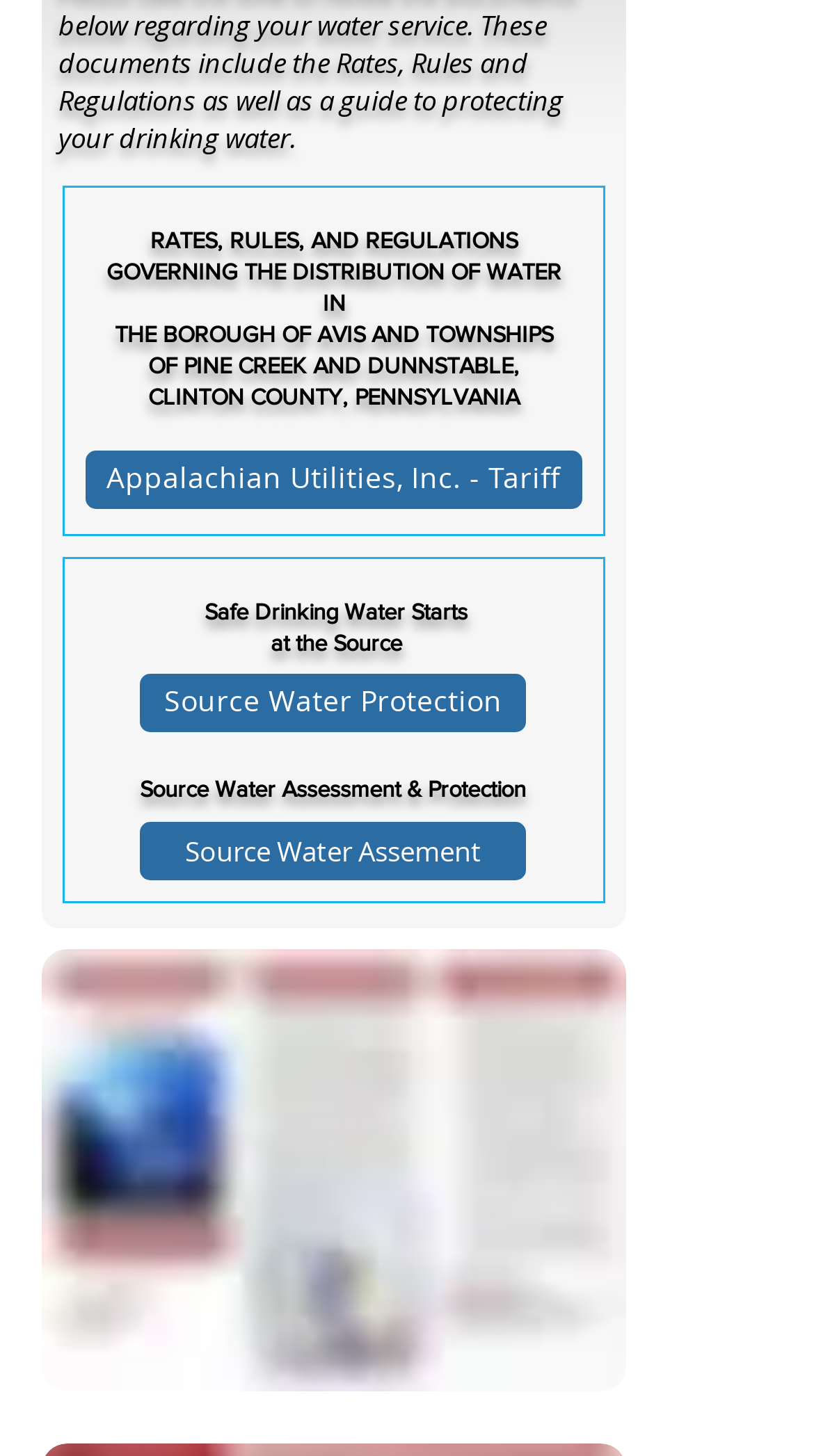What is the name of the borough mentioned?
Please use the image to provide an in-depth answer to the question.

The name of the borough can be found in the static text element '[365] StaticText 'THE BOROUGH OF AVIS AND TOWNSHIPS'' which mentions 'THE BOROUGH OF AVIS AND TOWNSHIPS'.